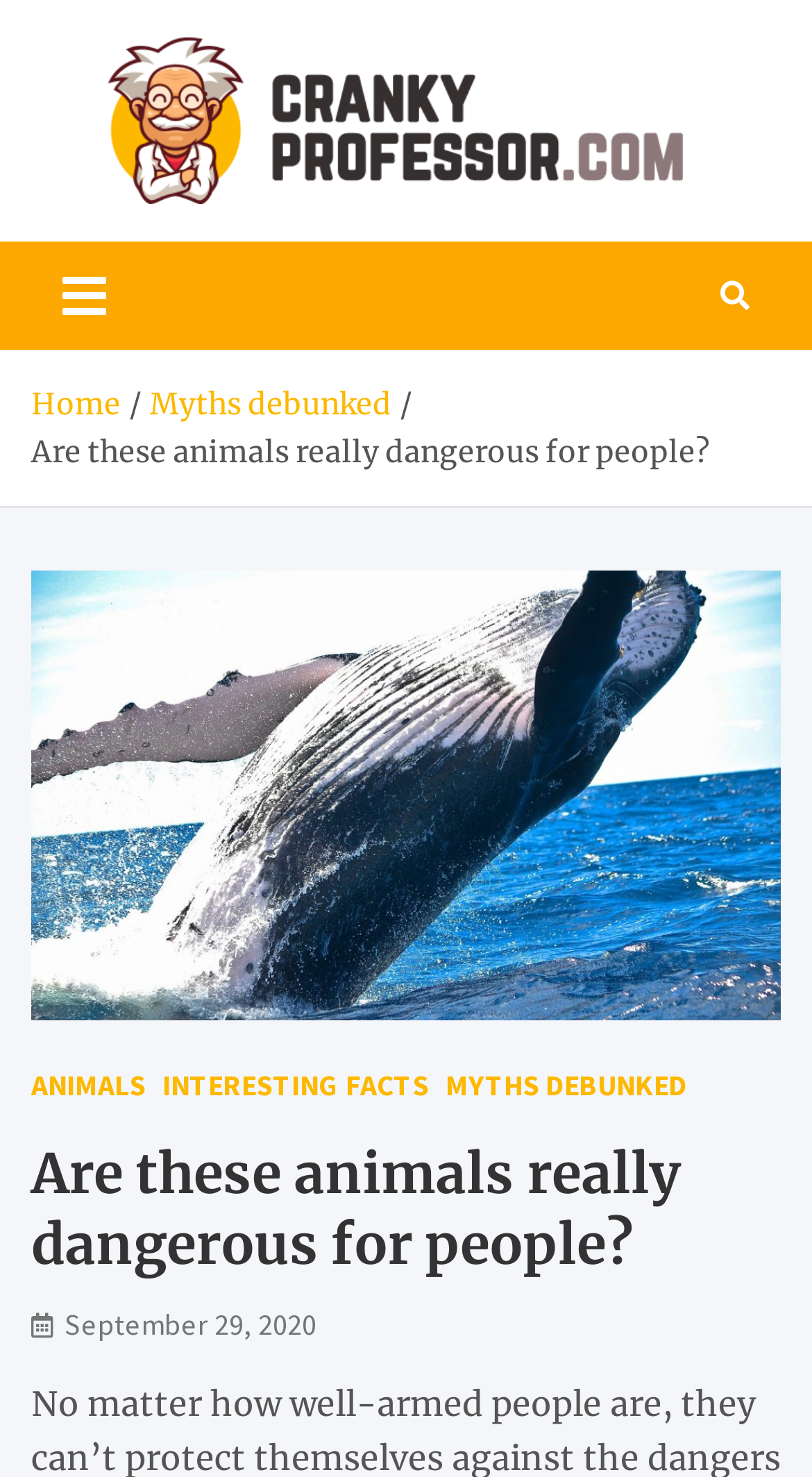Determine the bounding box coordinates of the region that needs to be clicked to achieve the task: "visit the CrankyProfessor.com website".

[0.121, 0.025, 0.854, 0.138]